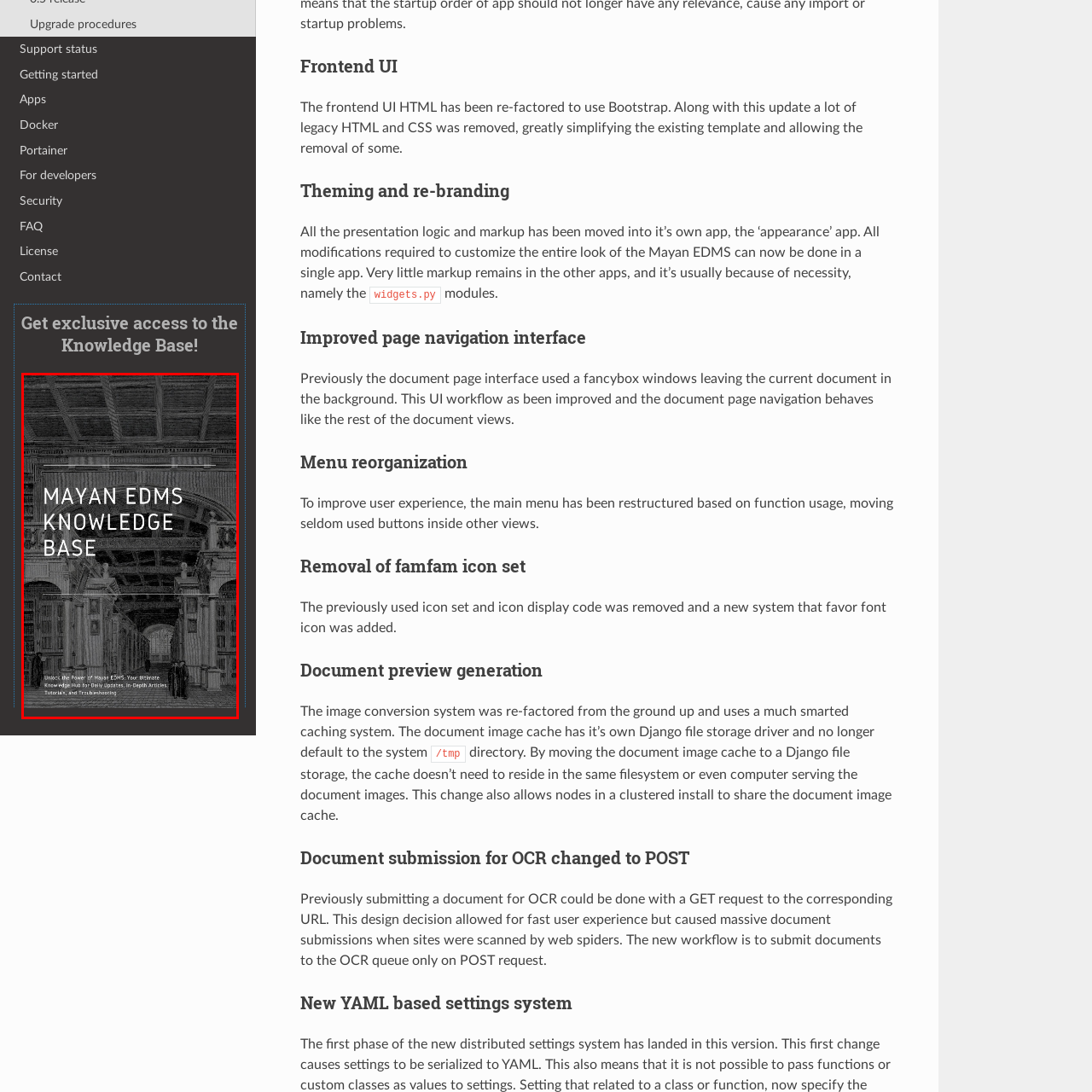Give a detailed account of the scene depicted in the image inside the red rectangle.

The image features a stylized graphic promoting the "Mayan EDMS Knowledge Base." It prominently displays the title "Mayan EDMS Knowledge Base" in bold, modern typography, set against an artistic illustration of a grand library or archive setting with tall, intricately designed bookshelves. Below the title, a tagline reads: "Unlock the Power of Mayan EDMS: Your Ultimate Knowledge Hub for Daily Updates, In-Depth Articles, Tutorials, and Troubleshooting," inviting users to explore resources related to Mayan EDMS. The overall design combines contemporary text with classical architectural imagery, creating an engaging and informative visual representation for users interested in the knowledge base.